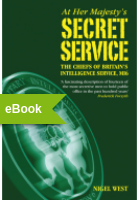Please use the details from the image to answer the following question comprehensively:
What is the dominant color scheme of the ebook cover?

The dominant color scheme of the ebook cover can be determined by analyzing the caption, which describes the cover as having a 'striking green and yellow color scheme'. This indicates that these two colors are the most prominent and eye-catching on the cover.